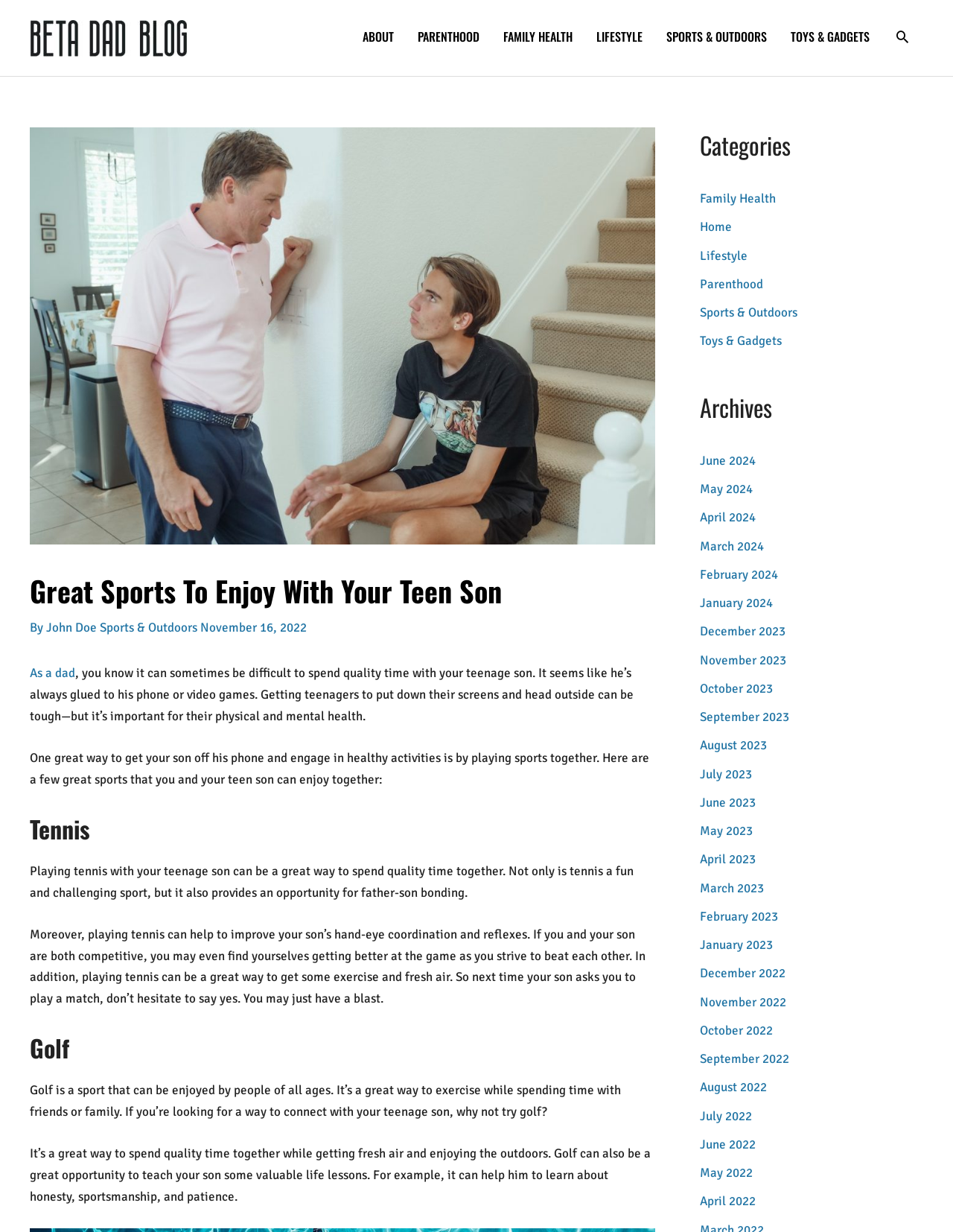Utilize the details in the image to give a detailed response to the question: What is the category of the article?

The category of the article is mentioned as 'Sports & Outdoors' which is a link element under the heading 'Great Sports To Enjoy With Your Teen Son'.